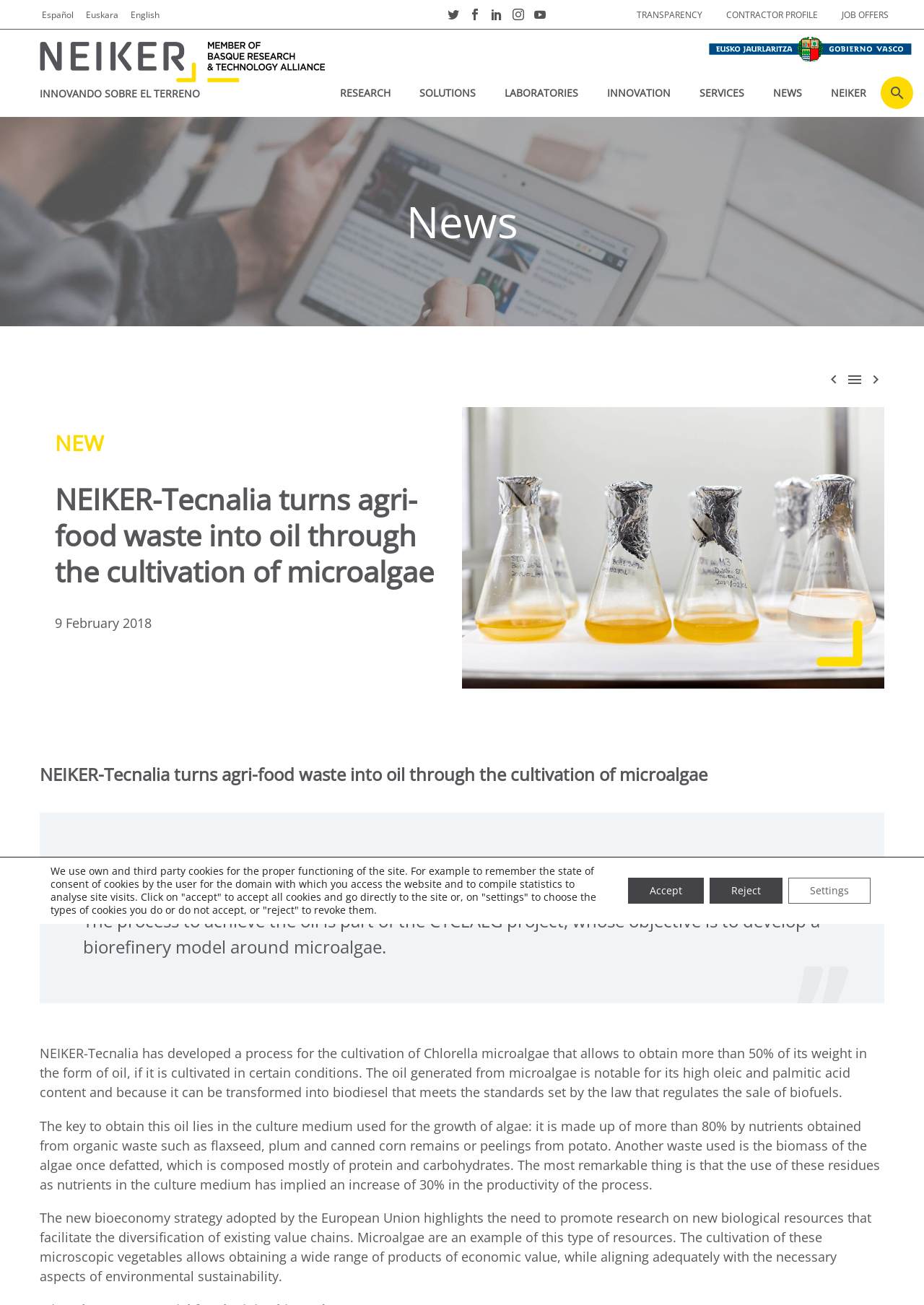Find the bounding box coordinates for the area that must be clicked to perform this action: "Click the Previous post button".

[0.893, 0.284, 0.912, 0.298]